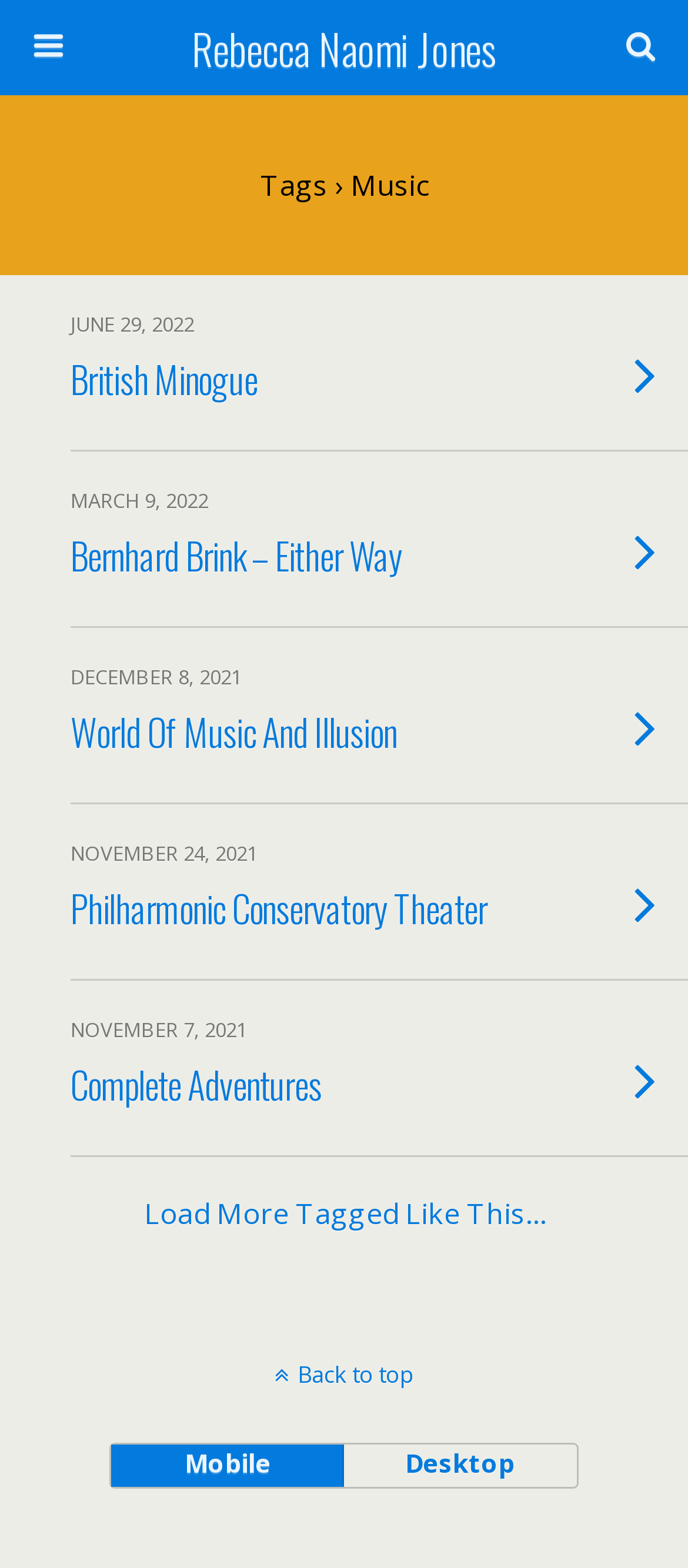Locate the bounding box coordinates of the element to click to perform the following action: 'load more tagged like this'. The coordinates should be given as four float values between 0 and 1, in the form of [left, top, right, bottom].

[0.0, 0.738, 1.0, 0.81]